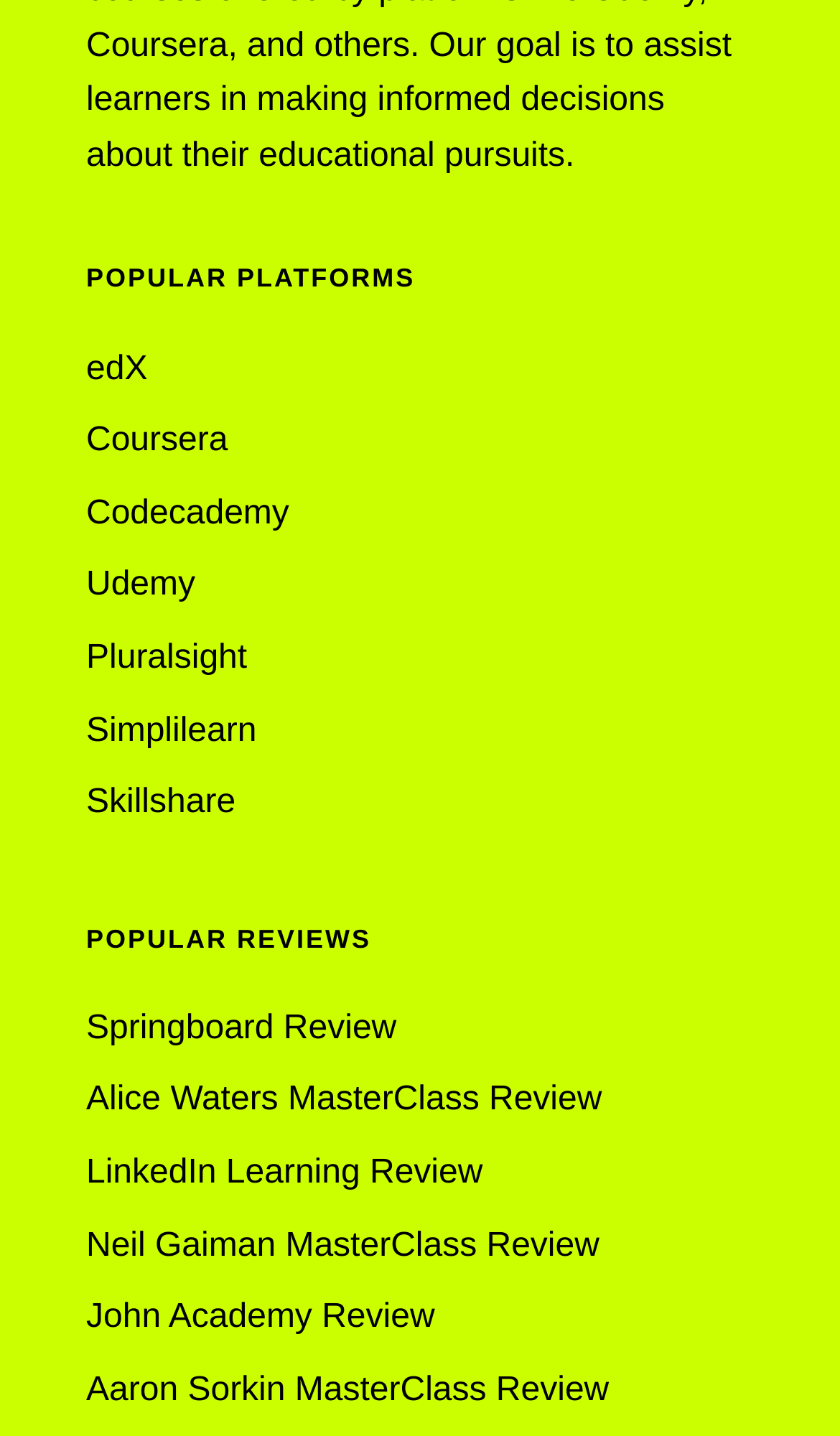Extract the bounding box coordinates of the UI element described: "John Academy Review". Provide the coordinates in the format [left, top, right, bottom] with values ranging from 0 to 1.

[0.103, 0.893, 0.787, 0.943]